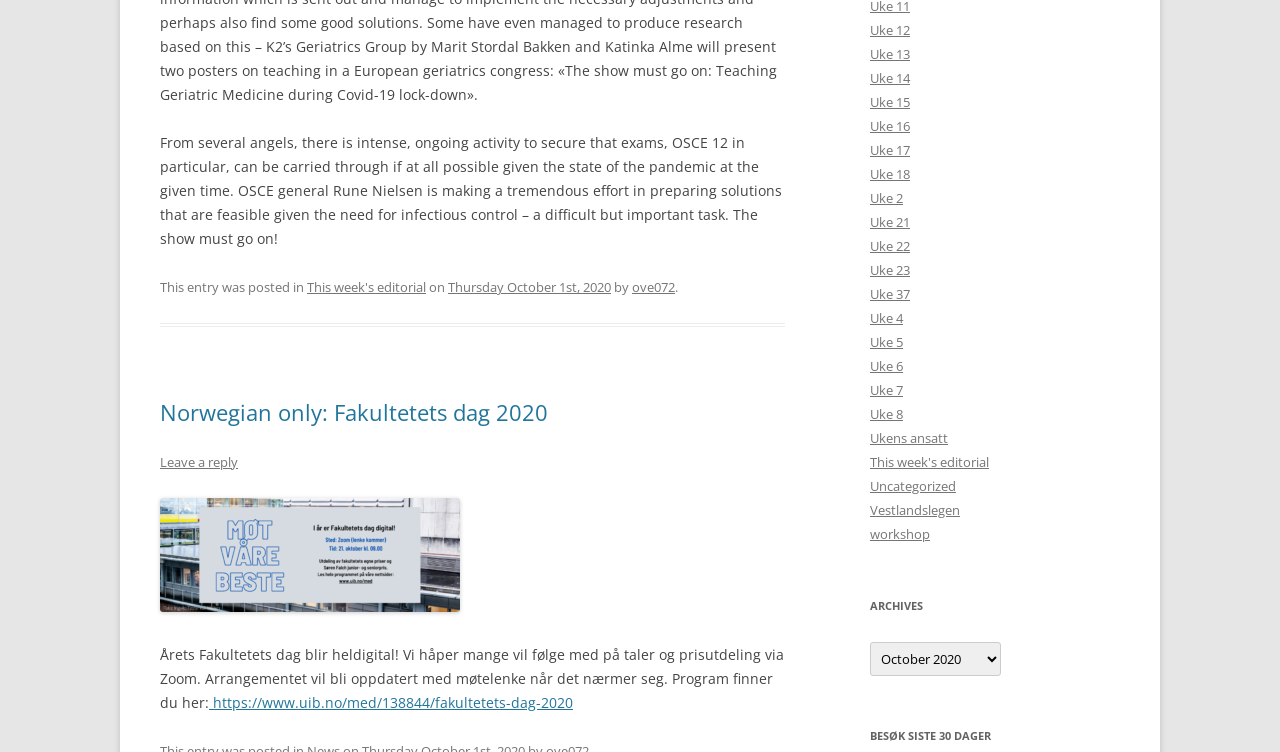Identify the bounding box coordinates of the element that should be clicked to fulfill this task: "Check archives". The coordinates should be provided as four float numbers between 0 and 1, i.e., [left, top, right, bottom].

[0.68, 0.79, 0.875, 0.822]